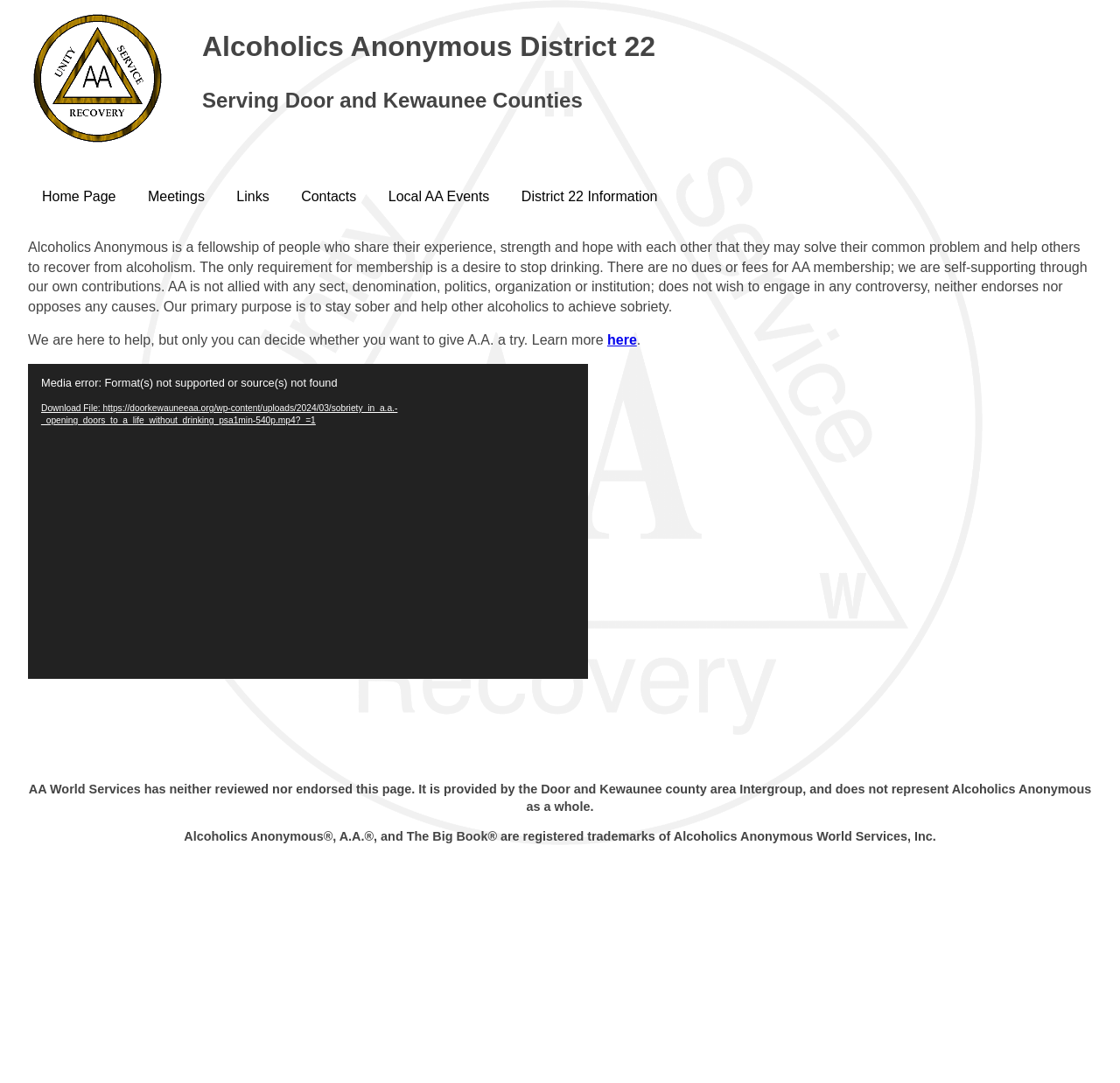Determine the bounding box coordinates for the region that must be clicked to execute the following instruction: "Download the video file".

[0.025, 0.371, 0.525, 0.395]